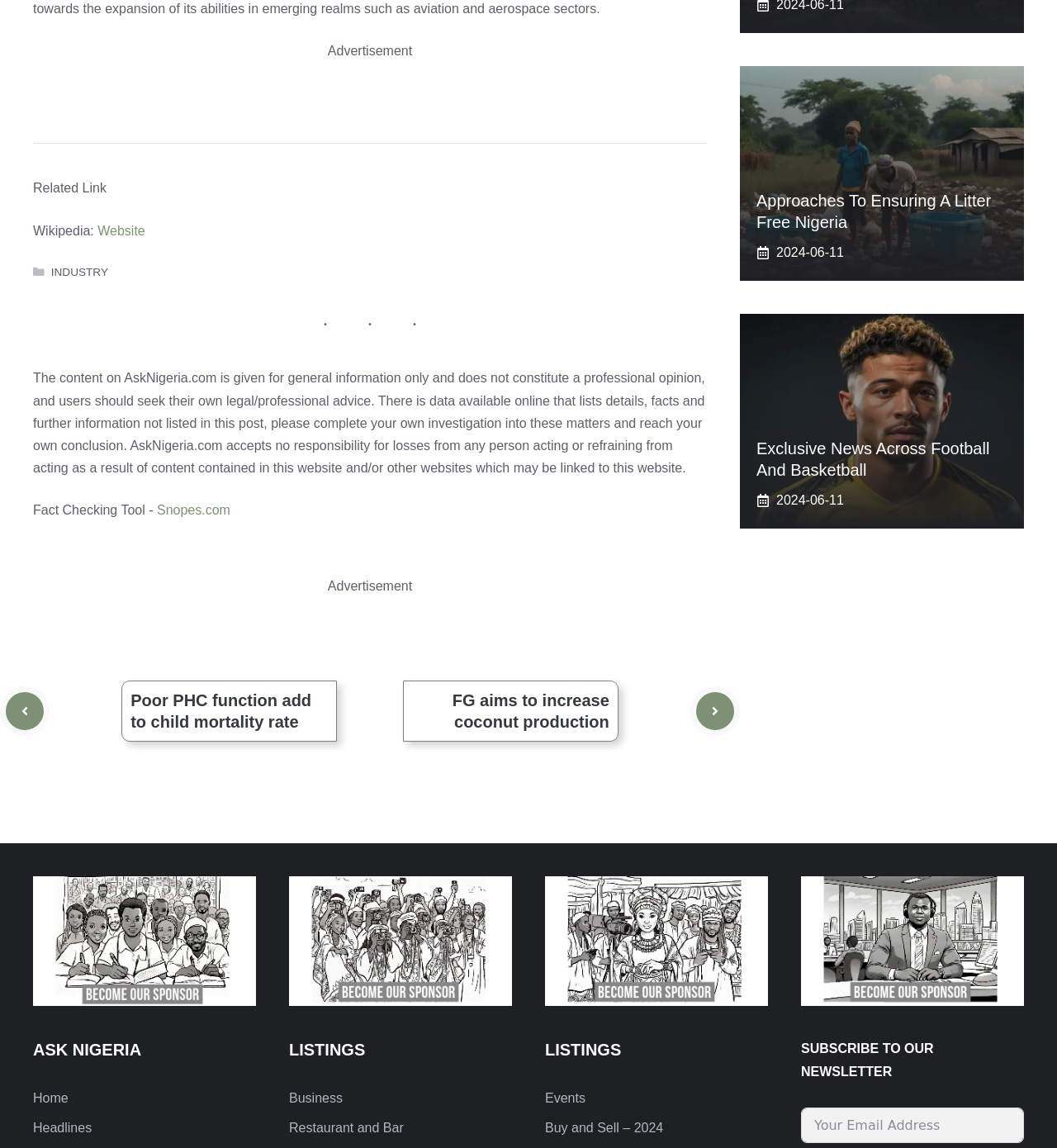Please provide the bounding box coordinates for the element that needs to be clicked to perform the following instruction: "Click on the 'FG aims to increase coconut production' link". The coordinates should be given as four float numbers between 0 and 1, i.e., [left, top, right, bottom].

[0.381, 0.593, 0.585, 0.646]